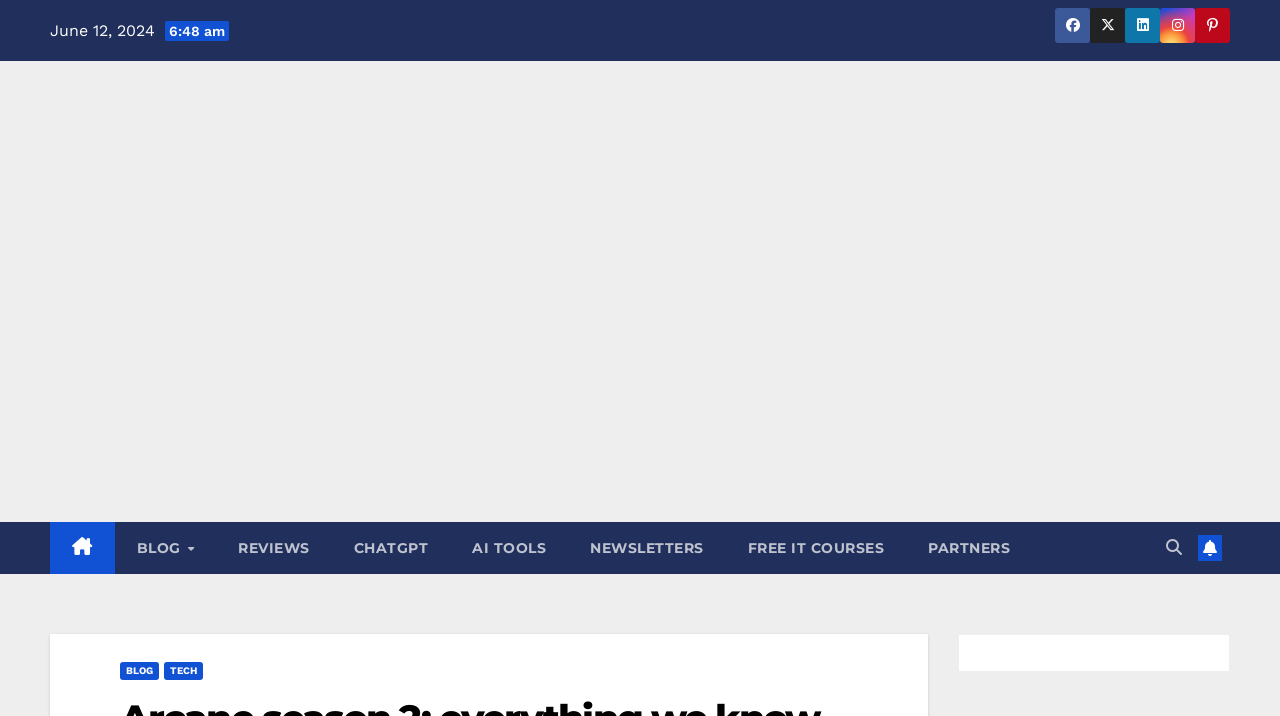Please reply with a single word or brief phrase to the question: 
What is the icon next to the 'PARTNERS' link?

